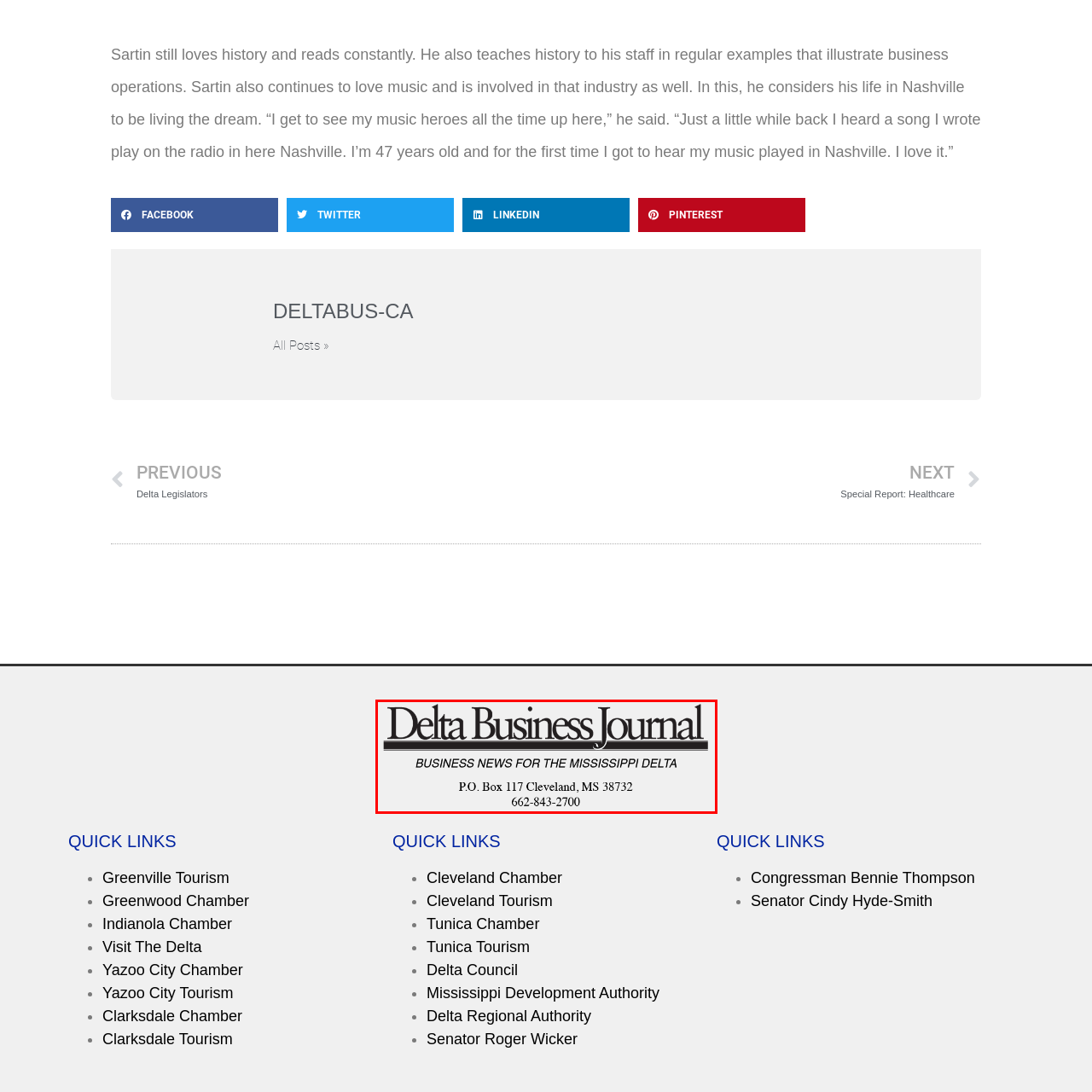Please examine the highlighted section of the image enclosed in the red rectangle and provide a comprehensive answer to the following question based on your observation: What region does the journal focus on?

The slogan 'BUSINESS NEWS FOR THE MISSISSIPPI DELTA' clearly states the journal's focus on the Mississippi Delta region, indicating that the publication is dedicated to delivering business news pertinent to this area.